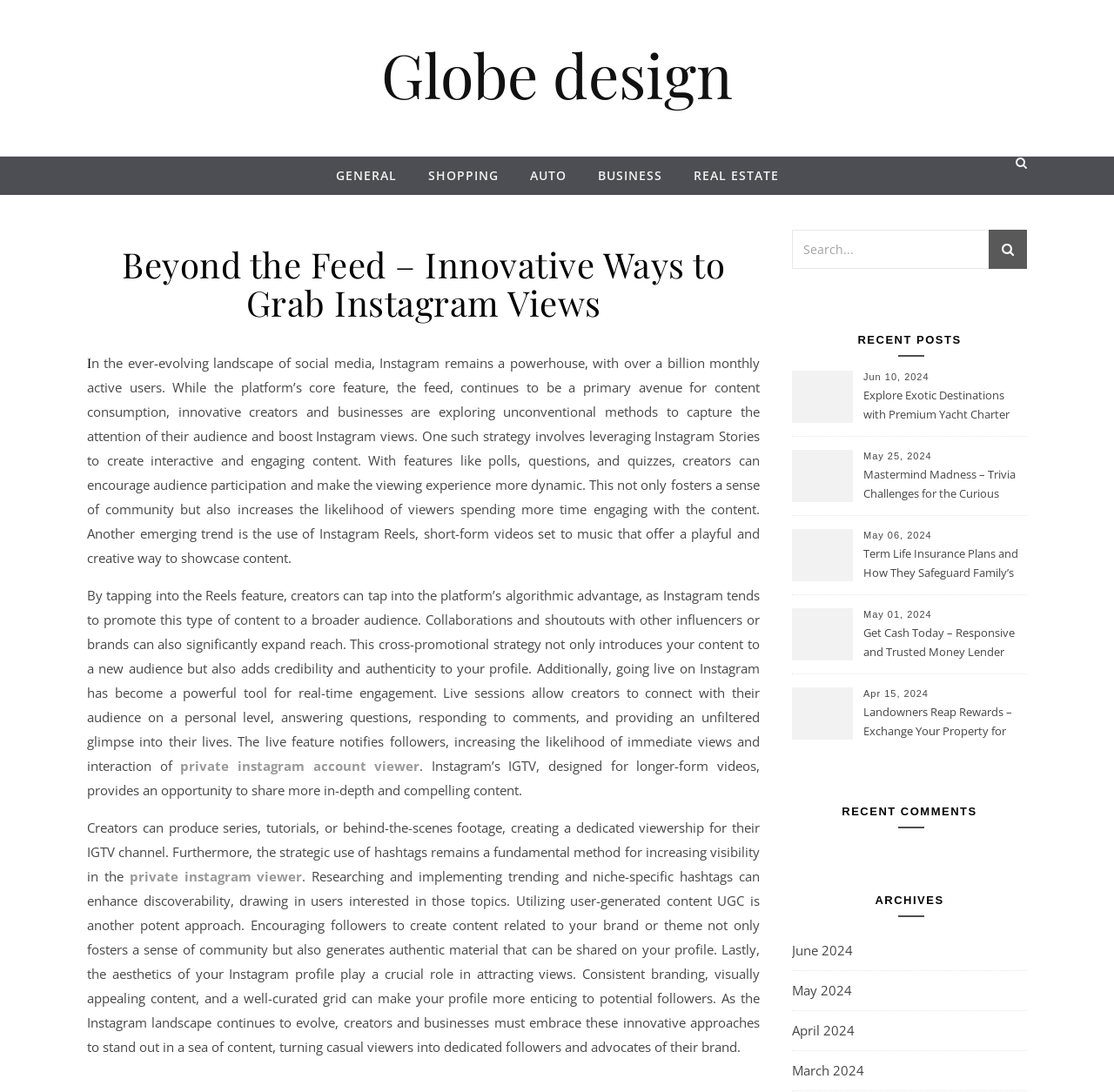Identify the coordinates of the bounding box for the element that must be clicked to accomplish the instruction: "Read the article 'Beyond the Feed – Innovative Ways to Grab Instagram Views'".

[0.109, 0.221, 0.651, 0.298]